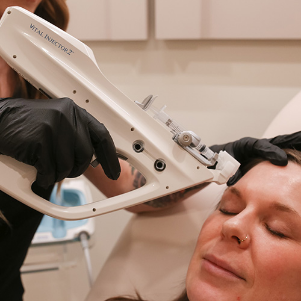Detail the scene depicted in the image with as much precision as possible.

The image showcases a professional beauty treatment in progress, specifically the Beauty Booster injectable treatment. A practitioner, wearing black gloves, expertly operates a device labeled "VITAL INJECTOR," which is designed to administer essential nutrients into the skin. The patient, reclining comfortably, appears relaxed with her eyes closed, highlighting the soothing nature of the treatment. This procedure aims to enhance skin hydration, smooth fine lines, boost collagen production, and improve overall skin elasticity. The setting reflects a clinical yet welcoming atmosphere, emphasizing the advanced technology and personalized care associated with this treatment.